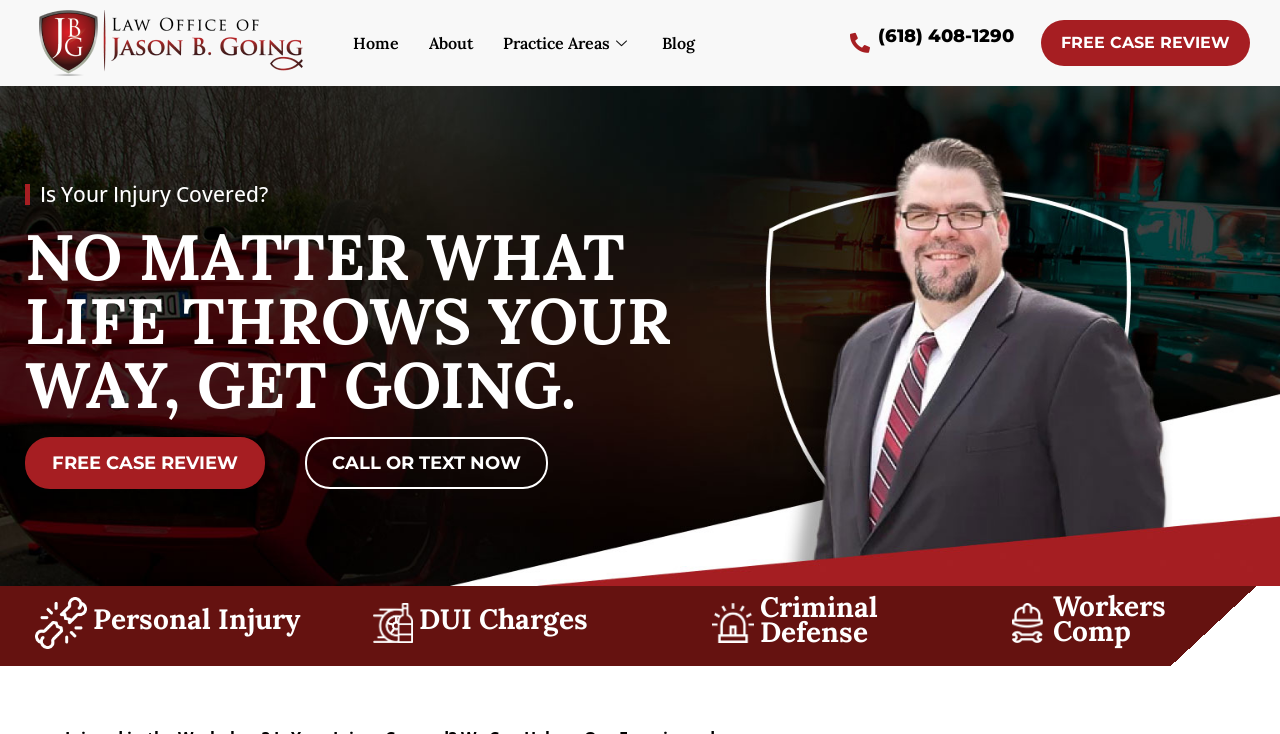What is the phone number on the webpage?
Provide a detailed and well-explained answer to the question.

I found the phone number by looking at the heading element with the text '(618) 408-1290' which is located at the top right corner of the webpage.